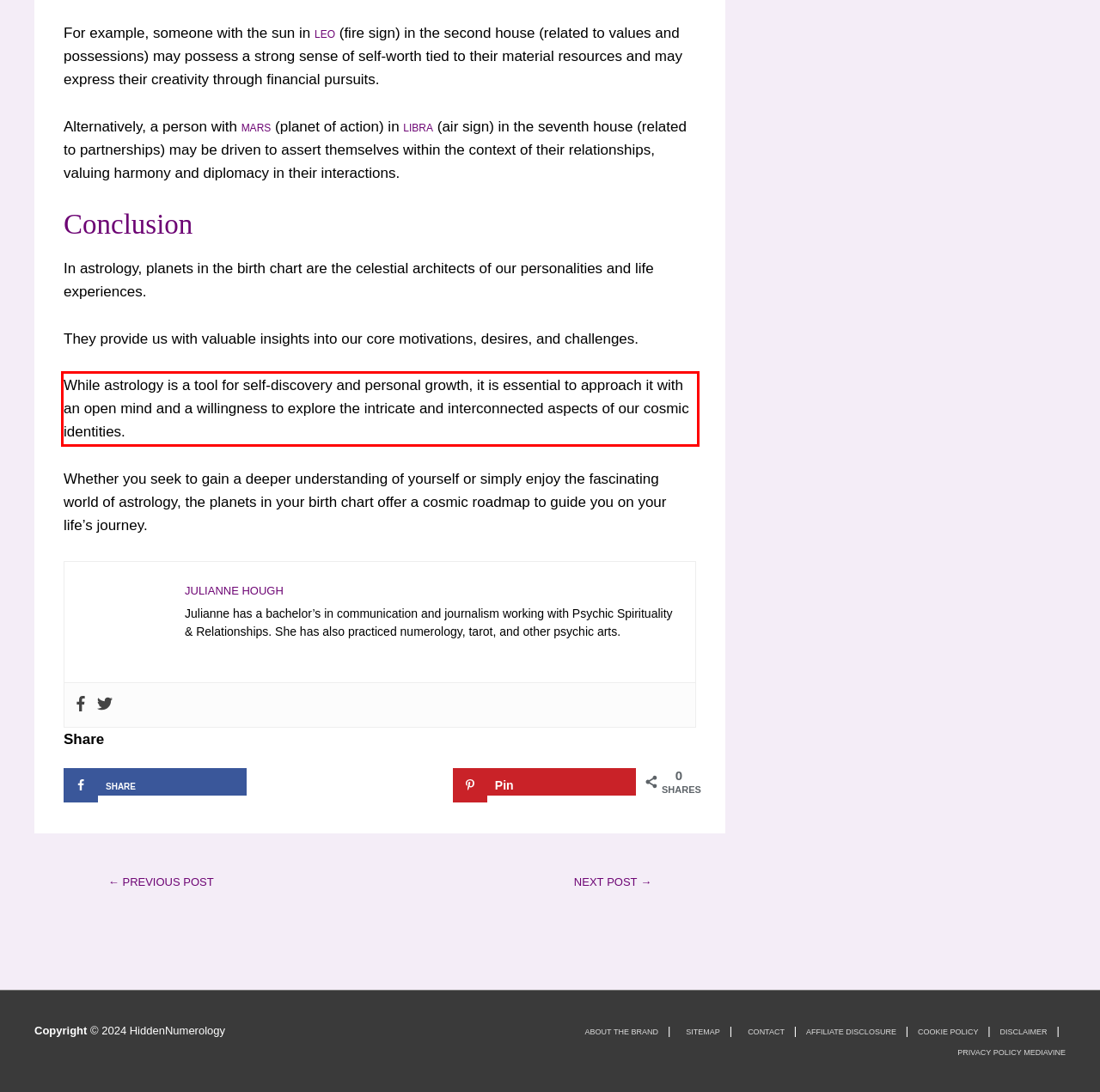Look at the provided screenshot of the webpage and perform OCR on the text within the red bounding box.

While astrology is a tool for self-discovery and personal growth, it is essential to approach it with an open mind and a willingness to explore the intricate and interconnected aspects of our cosmic identities.